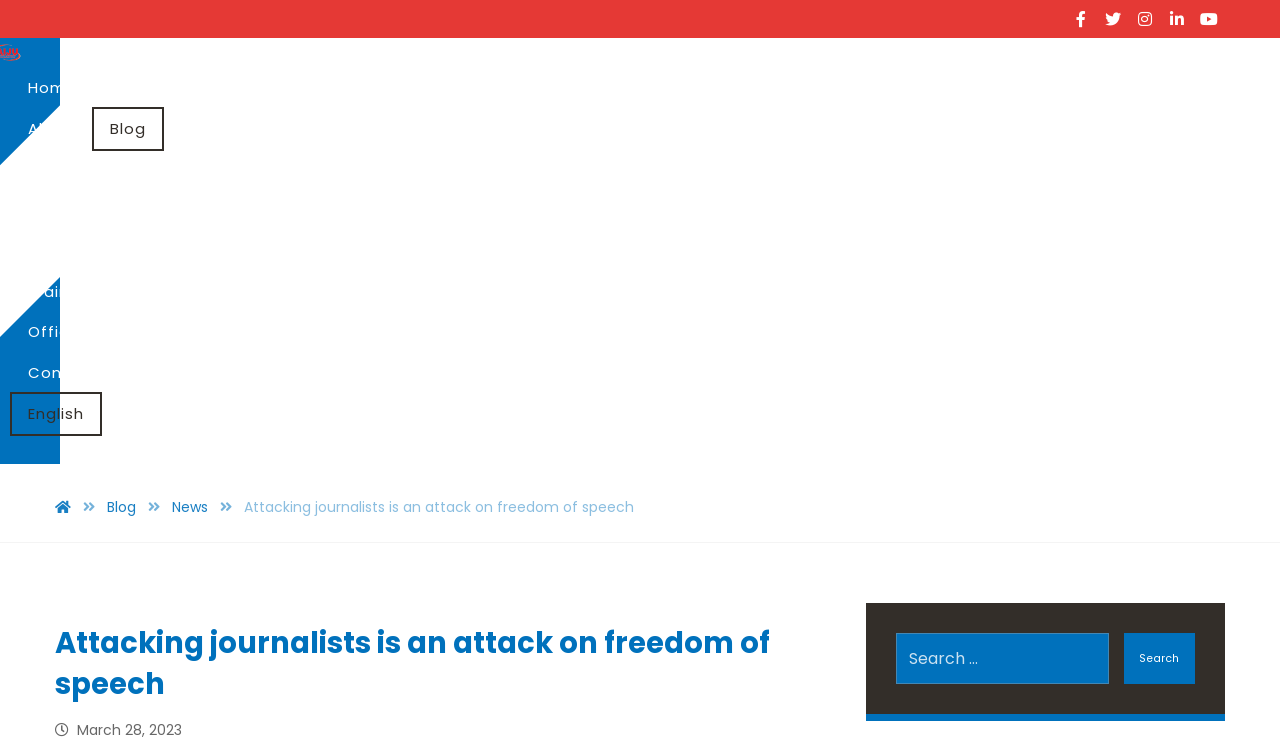Determine the bounding box coordinates of the region I should click to achieve the following instruction: "Visit AIJU's Facebook page". Ensure the bounding box coordinates are four float numbers between 0 and 1, i.e., [left, top, right, bottom].

[0.832, 0.004, 0.857, 0.047]